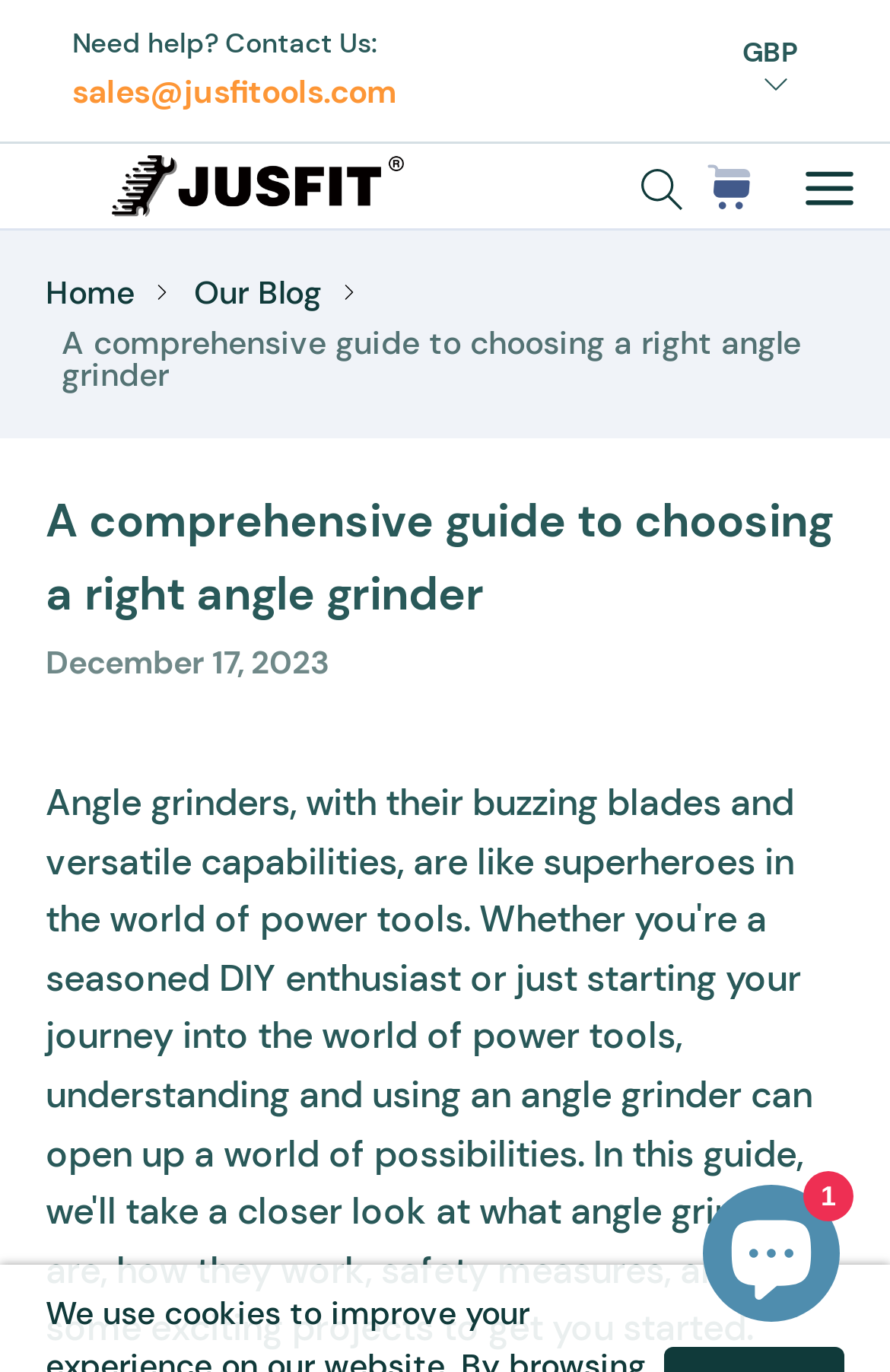How many items are in the cart?
Look at the image and answer with only one word or phrase.

items